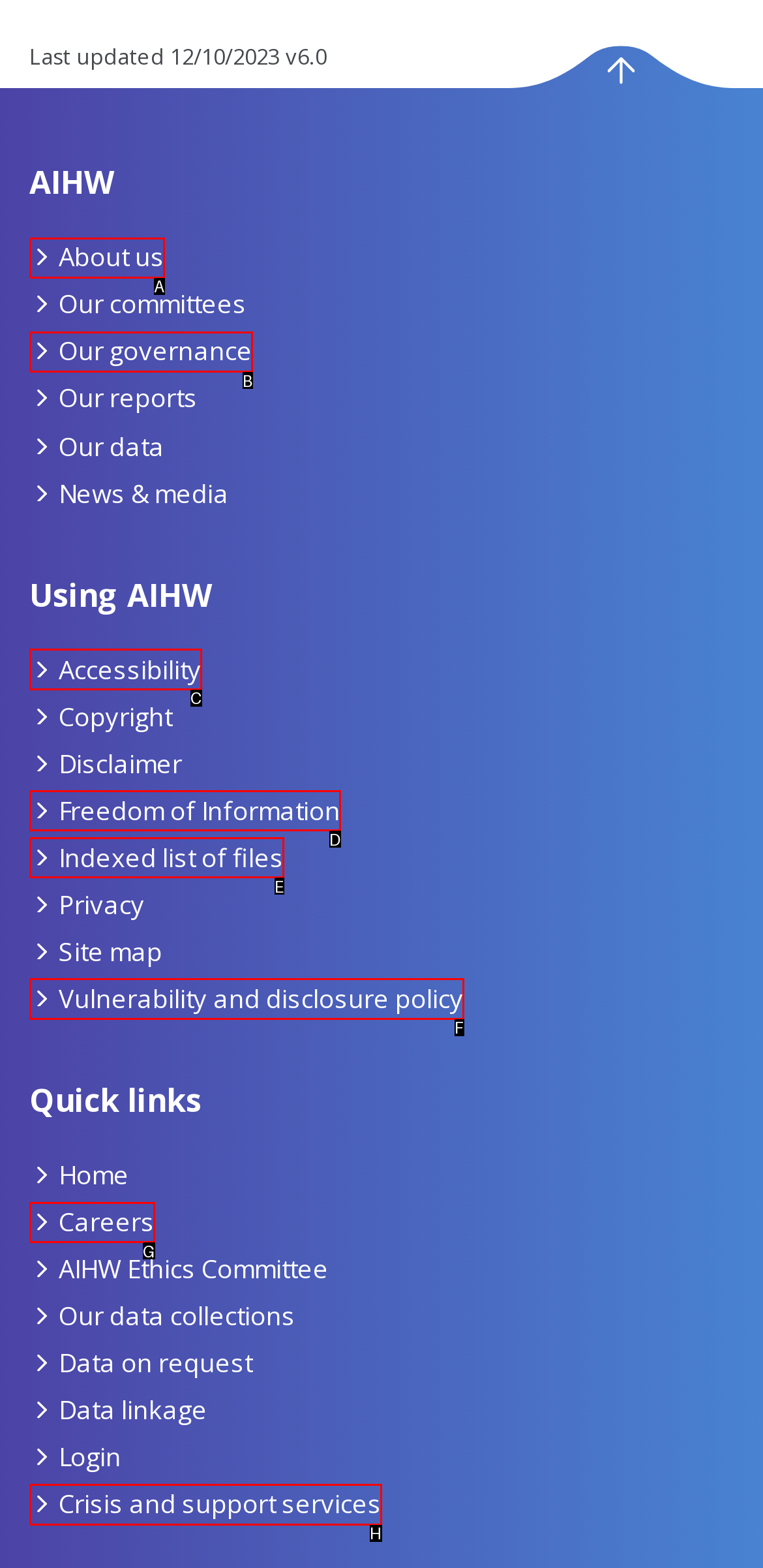Tell me which one HTML element best matches the description: Crisis and support services
Answer with the option's letter from the given choices directly.

H